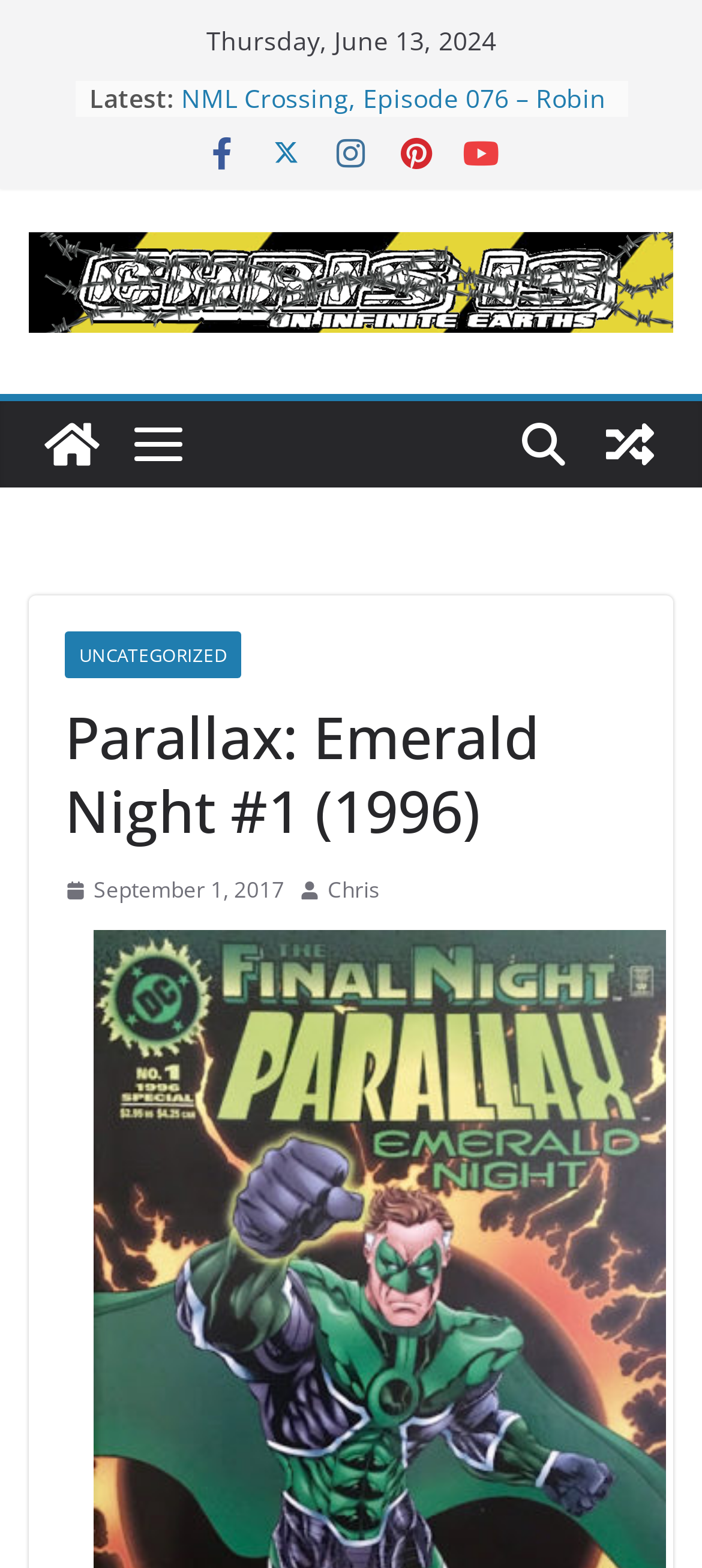Locate the bounding box coordinates for the element described below: "title="Chris is on Infinite Earths"". The coordinates must be four float values between 0 and 1, formatted as [left, top, right, bottom].

[0.041, 0.255, 0.164, 0.31]